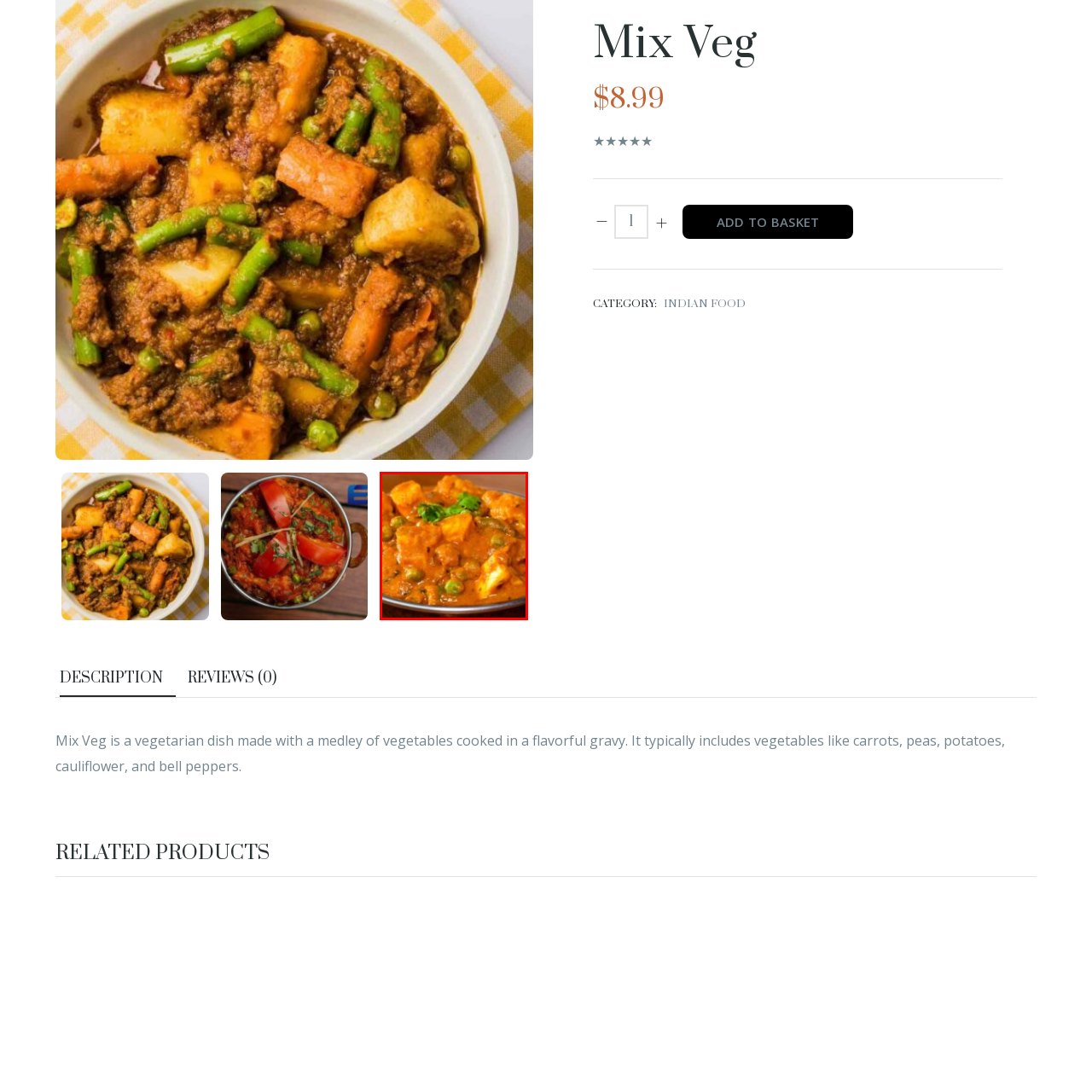What is the dish garnished with?
Please examine the image highlighted within the red bounding box and respond to the question using a single word or phrase based on the image.

Fresh green cilantro